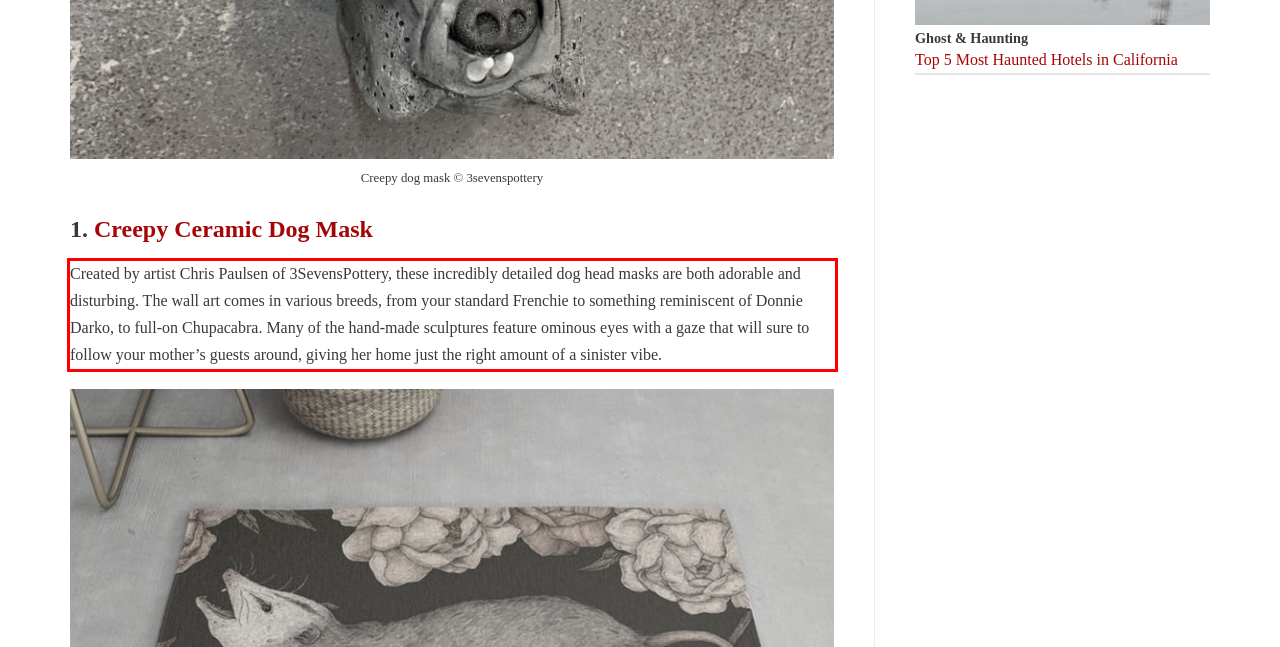Identify and transcribe the text content enclosed by the red bounding box in the given screenshot.

Created by artist Chris Paulsen of 3SevensPottery, these incredibly detailed dog head masks are both adorable and disturbing. The wall art comes in various breeds, from your standard Frenchie to something reminiscent of Donnie Darko, to full-on Chupacabra. Many of the hand-made sculptures feature ominous eyes with a gaze that will sure to follow your mother’s guests around, giving her home just the right amount of a sinister vibe.